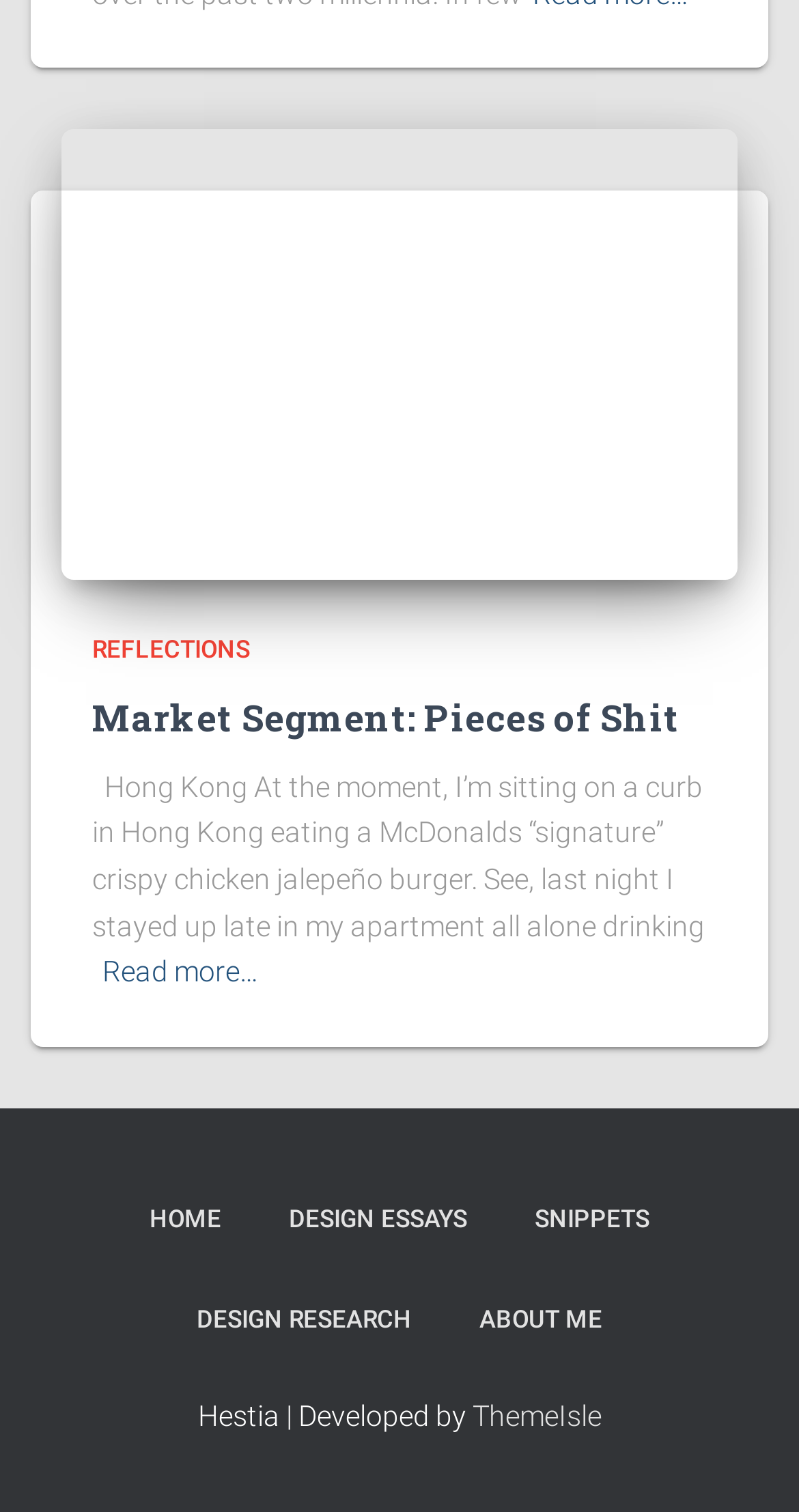Ascertain the bounding box coordinates for the UI element detailed here: "Reflections". The coordinates should be provided as [left, top, right, bottom] with each value being a float between 0 and 1.

[0.115, 0.42, 0.313, 0.439]